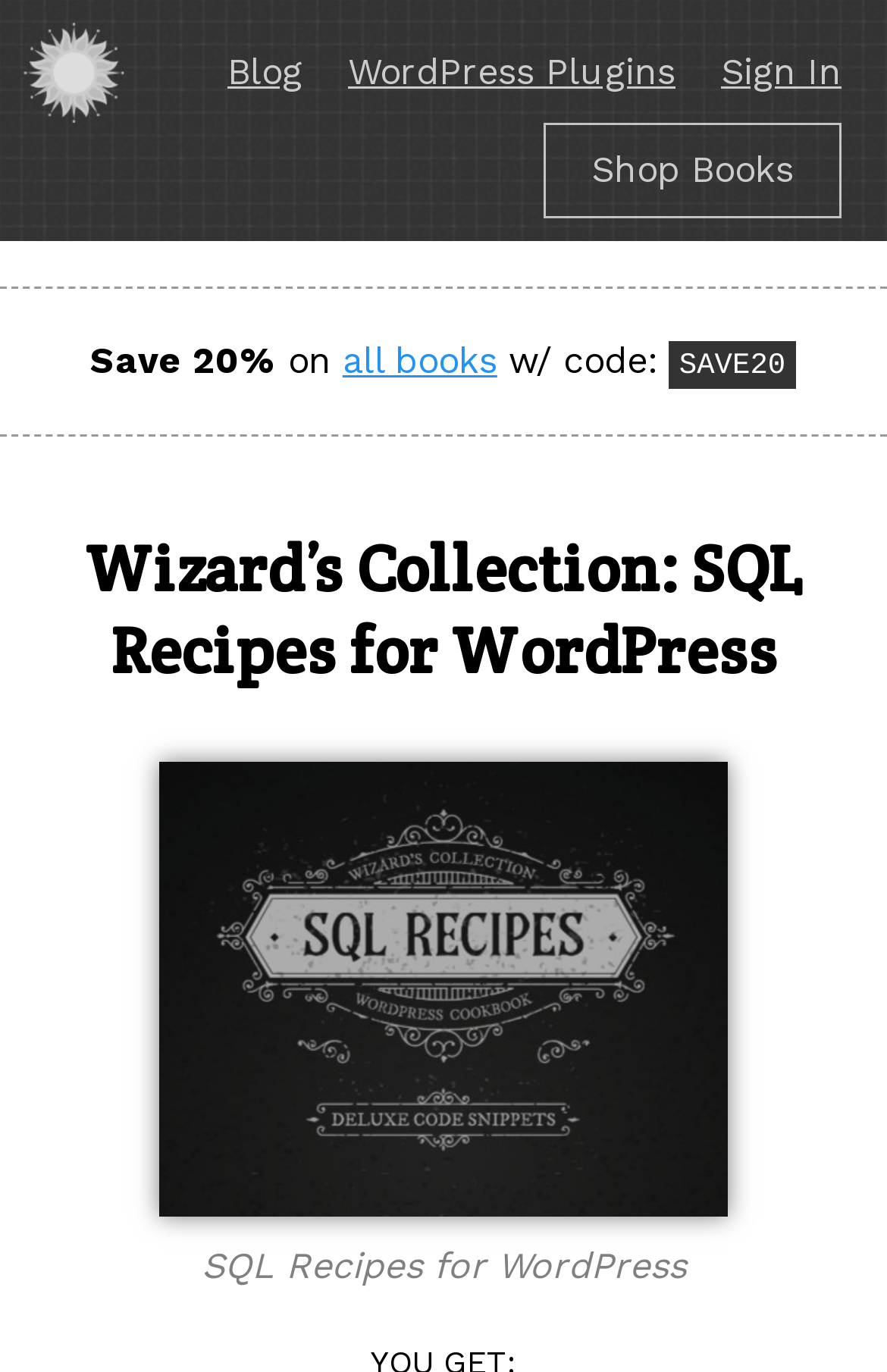From the screenshot, find the bounding box of the UI element matching this description: "Sign In". Supply the bounding box coordinates in the form [left, top, right, bottom], each a float between 0 and 1.

[0.813, 0.036, 0.949, 0.068]